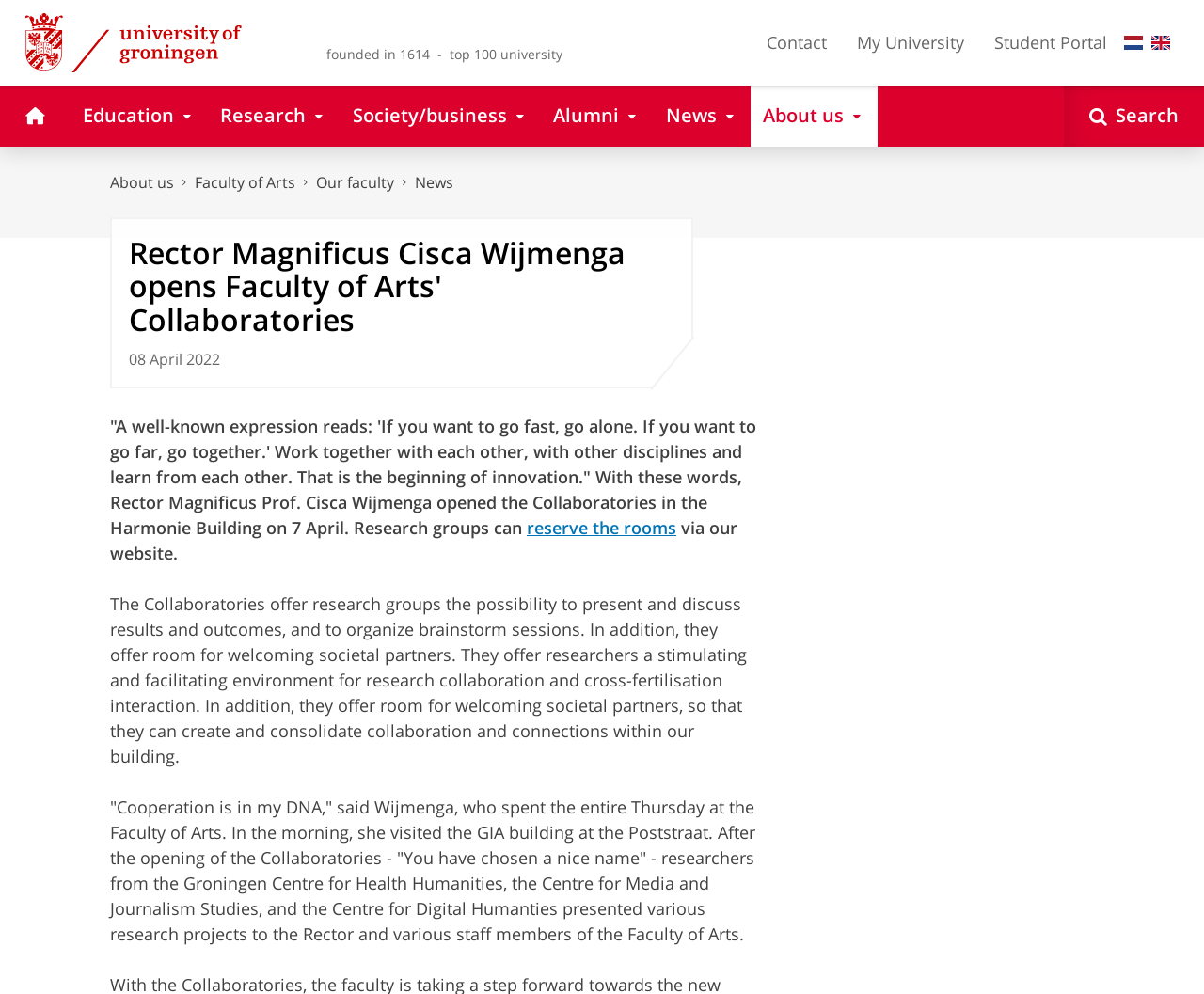Could you specify the bounding box coordinates for the clickable section to complete the following instruction: "go to university homepage"?

[0.0, 0.0, 0.26, 0.086]